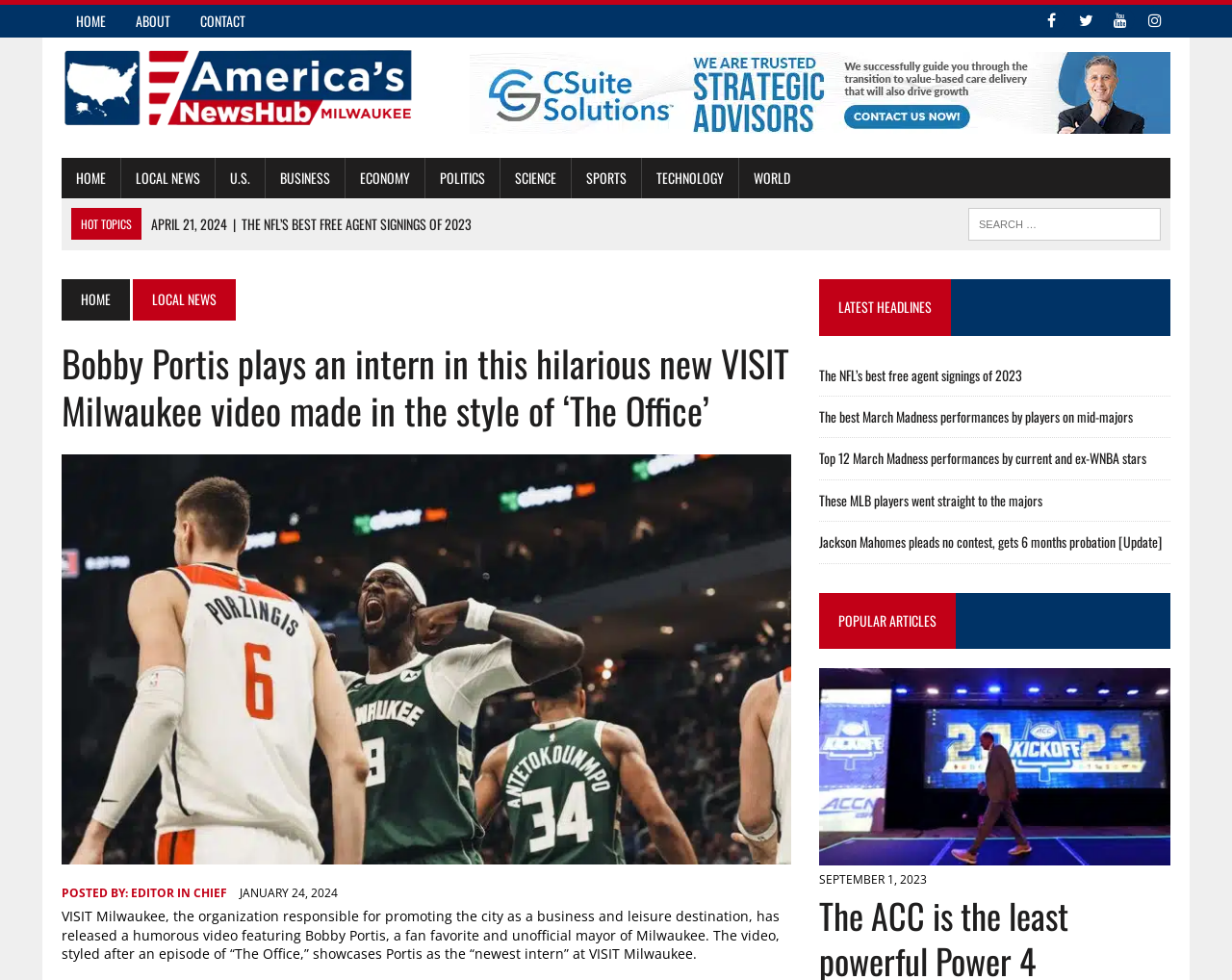Determine the bounding box coordinates for the area you should click to complete the following instruction: "Check the latest headlines".

[0.665, 0.285, 0.95, 0.342]